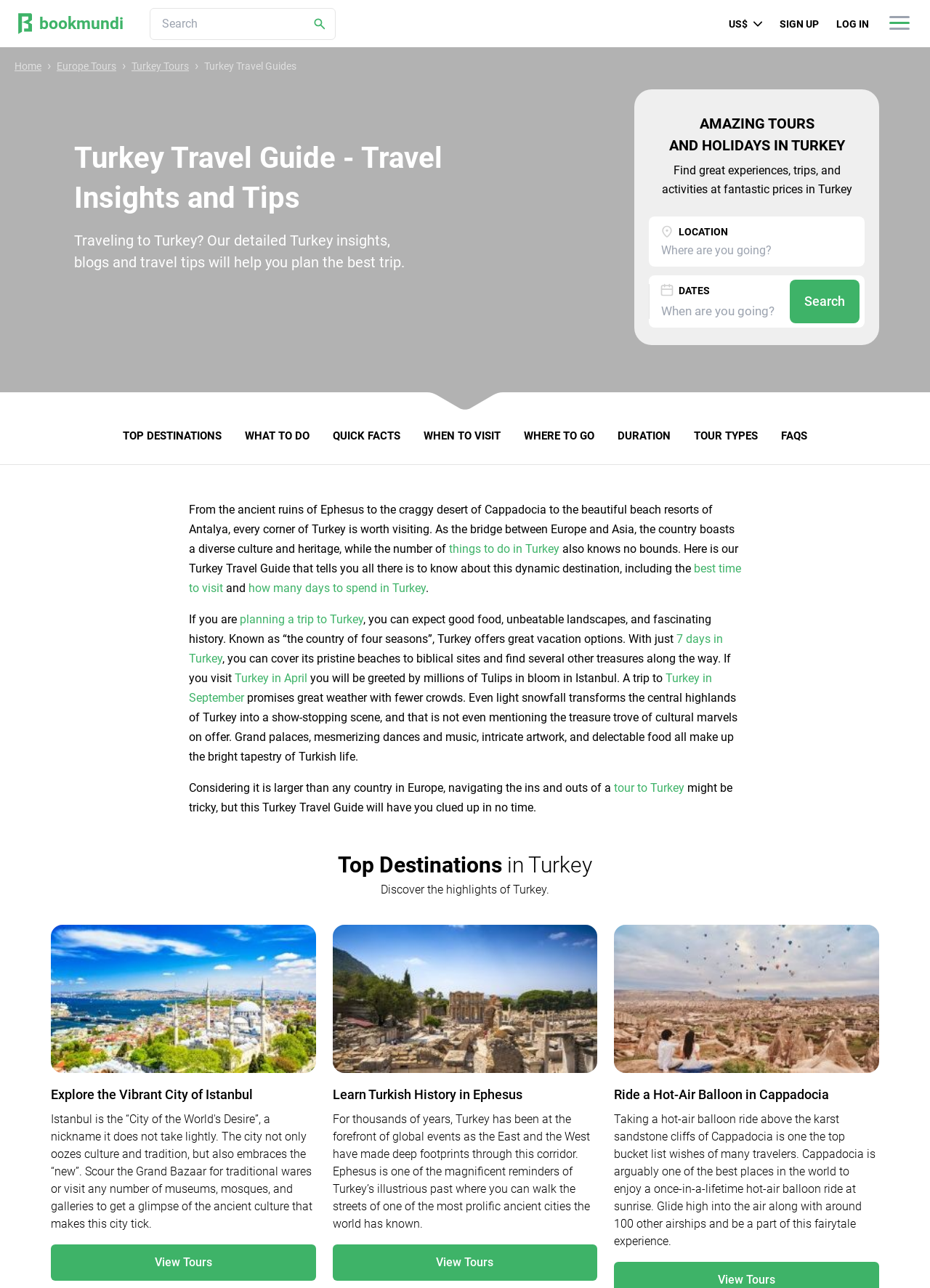Identify the bounding box coordinates for the region of the element that should be clicked to carry out the instruction: "Ride a Hot-Air Balloon in Cappadocia". The bounding box coordinates should be four float numbers between 0 and 1, i.e., [left, top, right, bottom].

[0.66, 0.718, 0.945, 0.833]